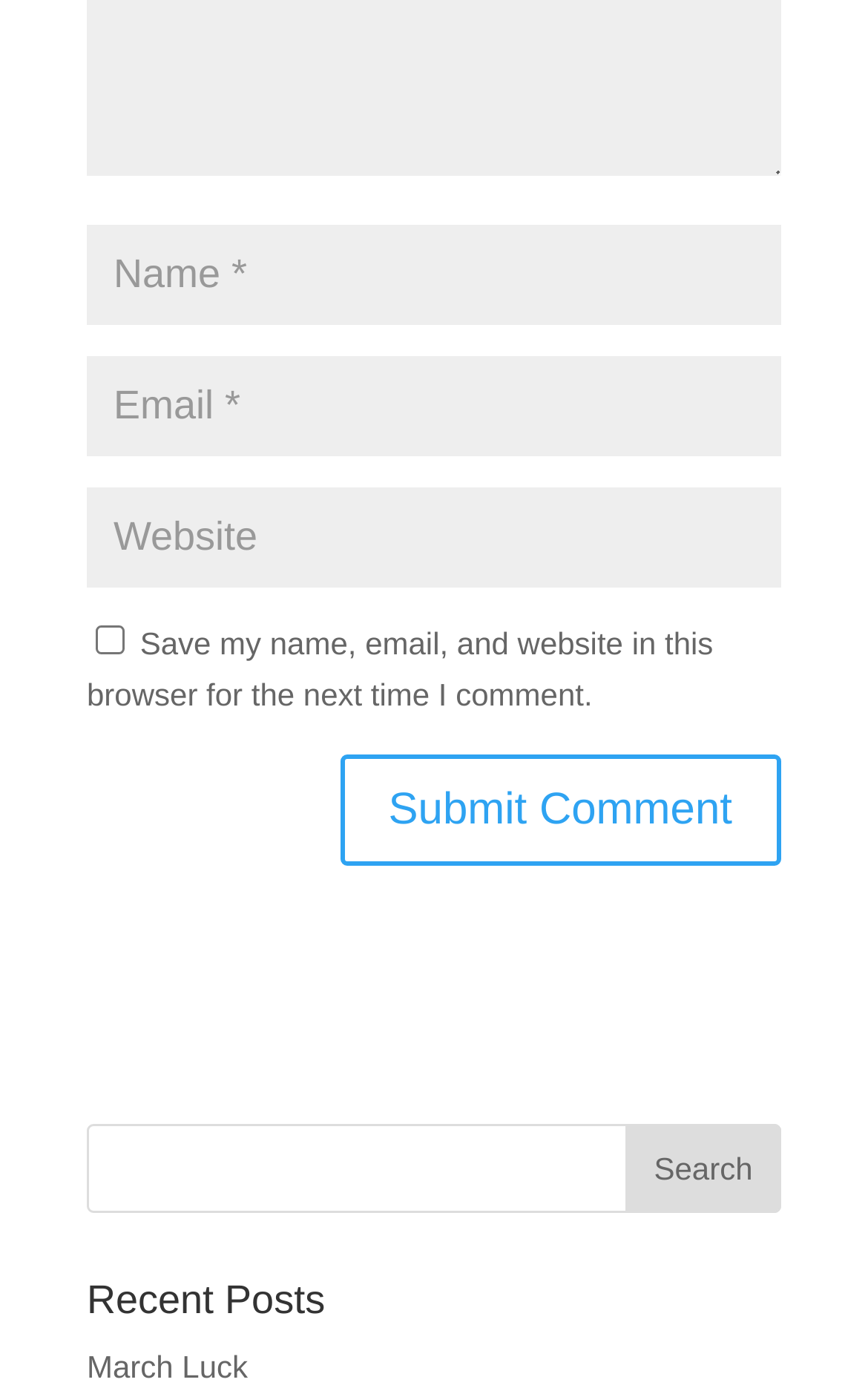Please specify the bounding box coordinates of the area that should be clicked to accomplish the following instruction: "Input your email". The coordinates should consist of four float numbers between 0 and 1, i.e., [left, top, right, bottom].

[0.1, 0.255, 0.9, 0.327]